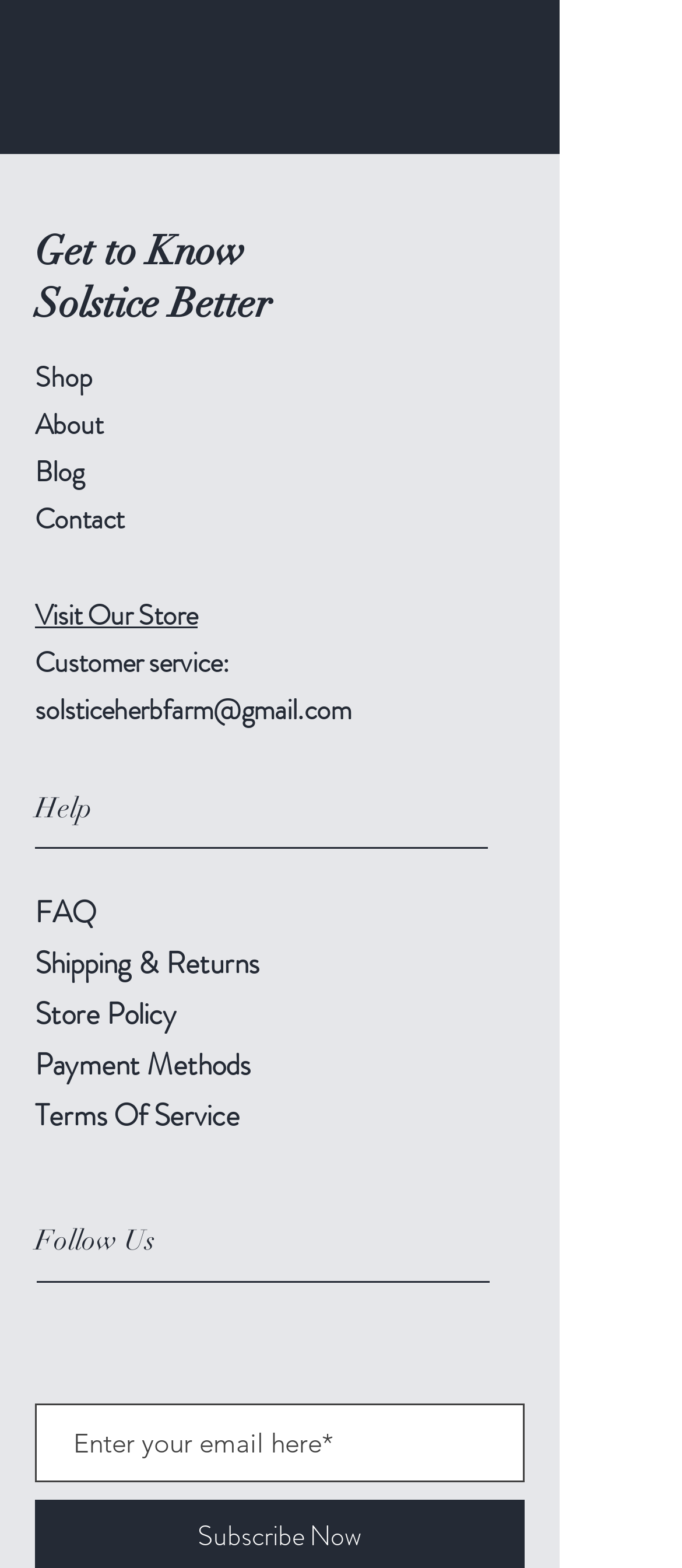Please specify the bounding box coordinates of the clickable section necessary to execute the following command: "Click on Shop".

[0.051, 0.227, 0.136, 0.253]